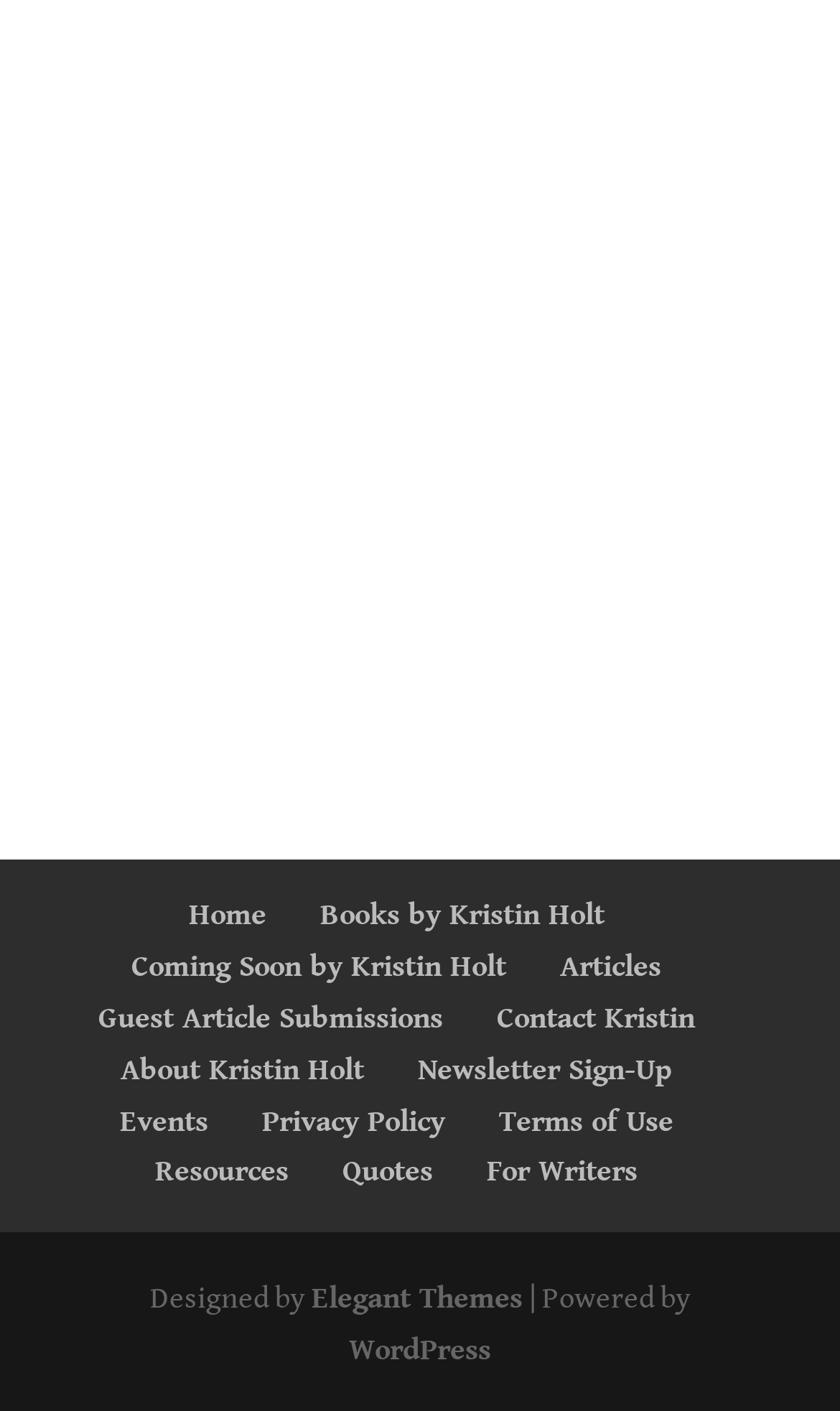What is the purpose of the 'Newsletter Sign-Up' link?
Please provide a single word or phrase as the answer based on the screenshot.

To receive updates